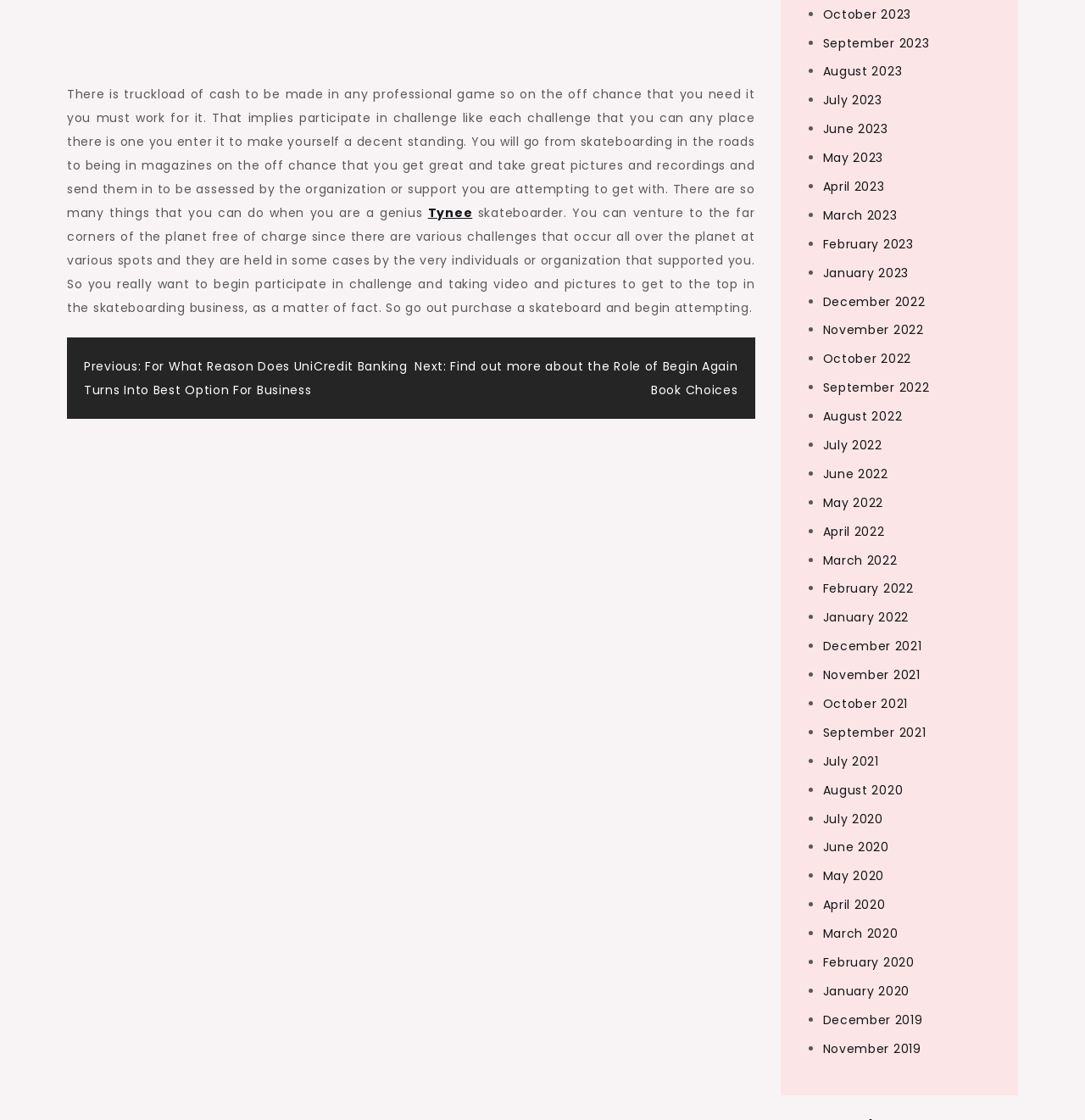Provide the bounding box coordinates of the HTML element this sentence describes: "Tynee". The bounding box coordinates consist of four float numbers between 0 and 1, i.e., [left, top, right, bottom].

[0.394, 0.182, 0.435, 0.198]